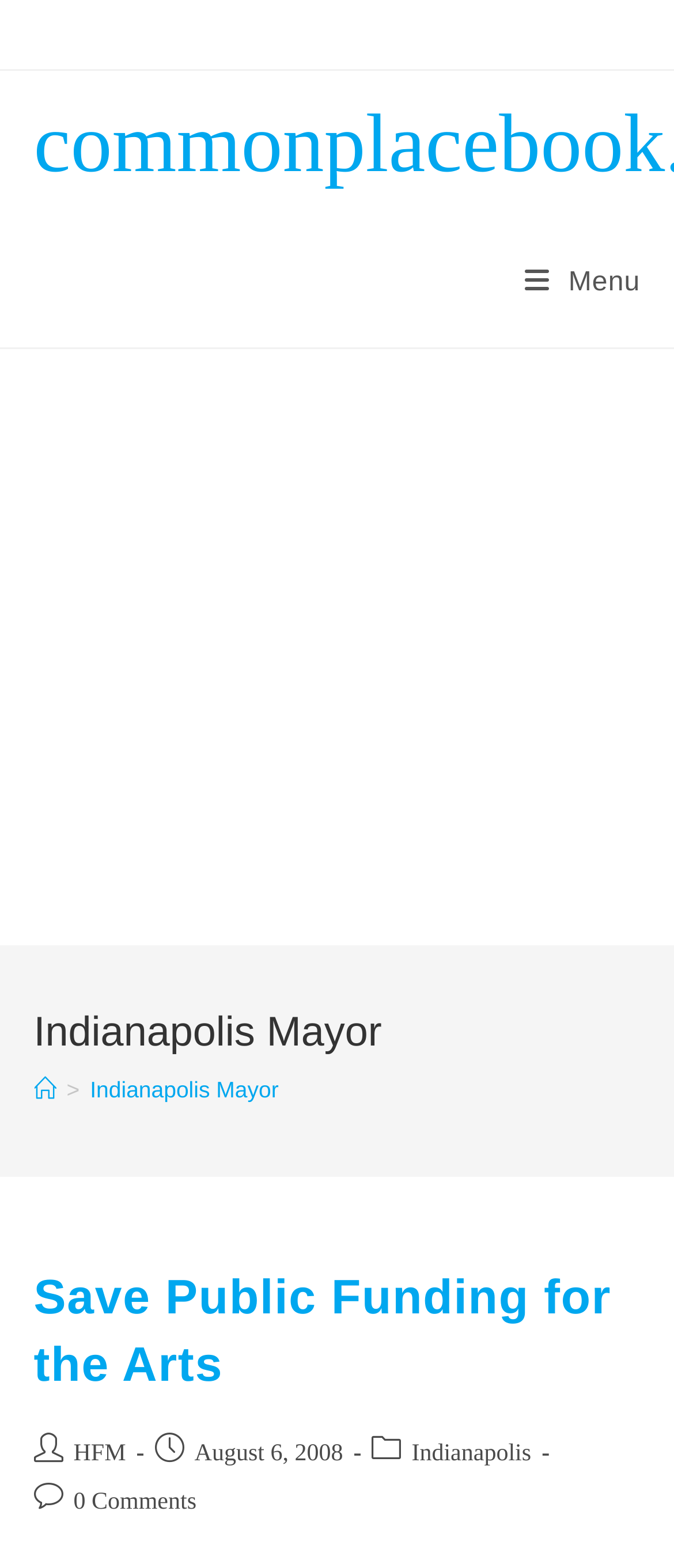What is the post published date?
Using the image, provide a concise answer in one word or a short phrase.

August 6, 2008